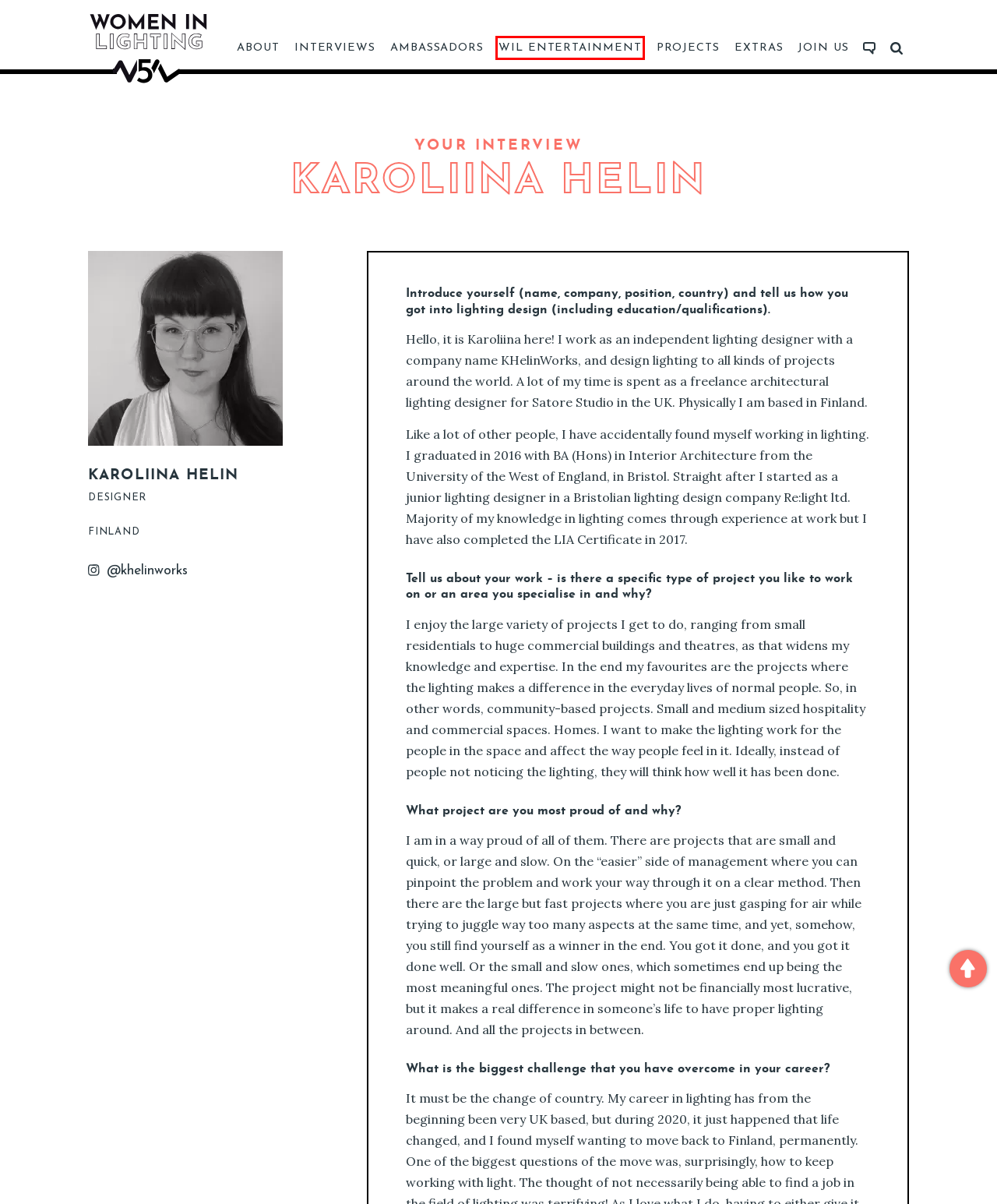Look at the screenshot of a webpage with a red bounding box and select the webpage description that best corresponds to the new page after clicking the element in the red box. Here are the options:
A. Patricia Mateo | Your Interviews | Women in Lighting
B. Extras | Women in Lighting
C. Women in Lighting
D. Simran Raswant | Your Interviews | Women in Lighting
E. Ambassadors | Women in Lighting
F. CHARLENE RADOVIC | Your Interviews | Women in Lighting
G. Women In Entertainment Lighting | Women in Lighting
H. Join Us | Women in Lighting

G